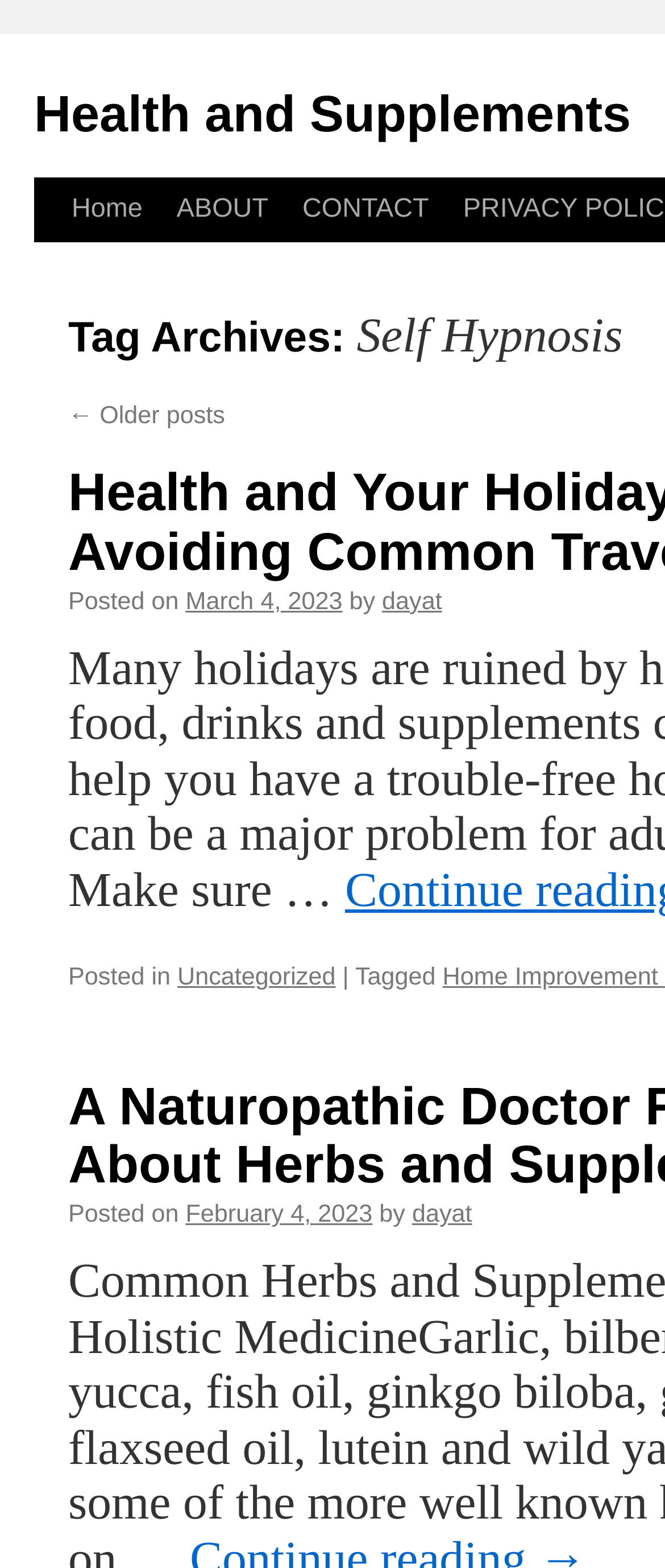Can you determine the main header of this webpage?

Tag Archives: Self Hypnosis